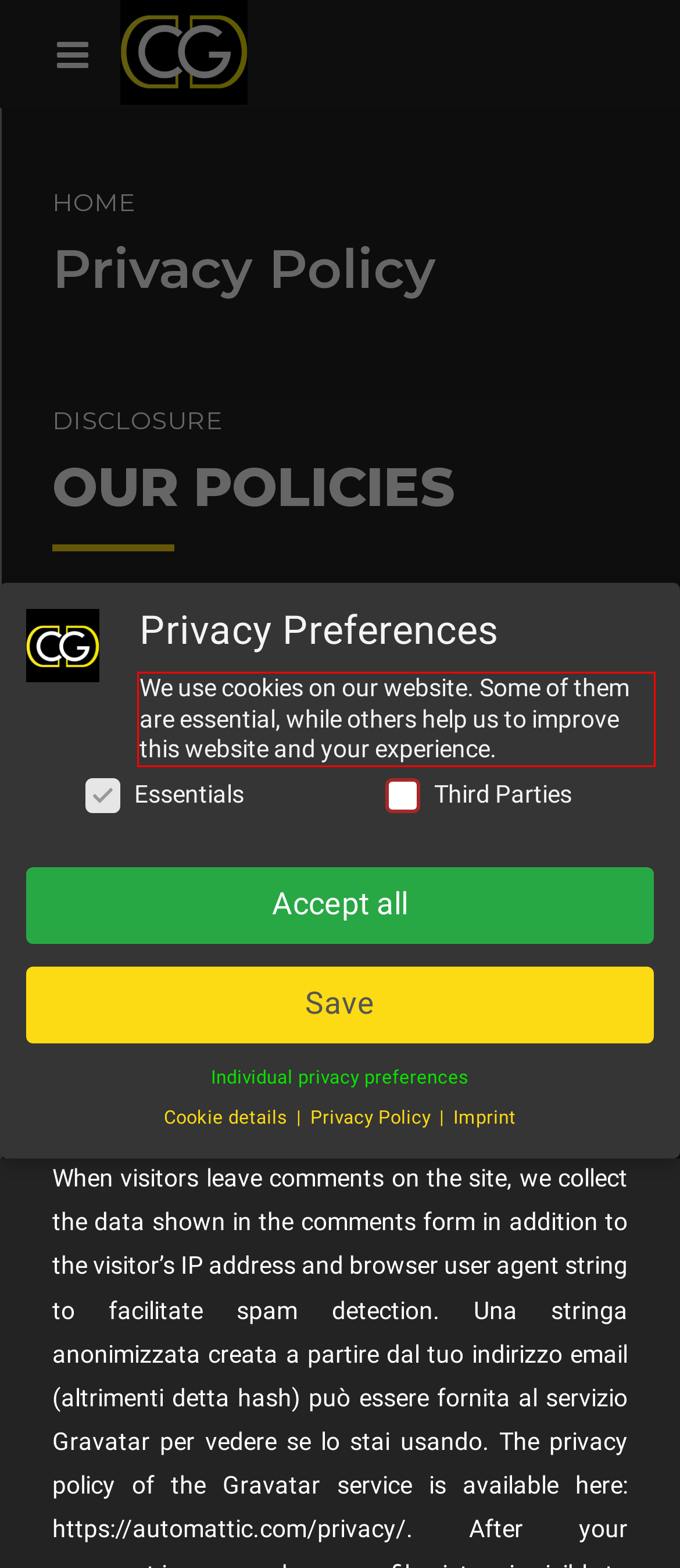Please take the screenshot of the webpage, find the red bounding box, and generate the text content that is within this red bounding box.

We use cookies on our website. Some of them are essential, while others help us to improve this website and your experience.